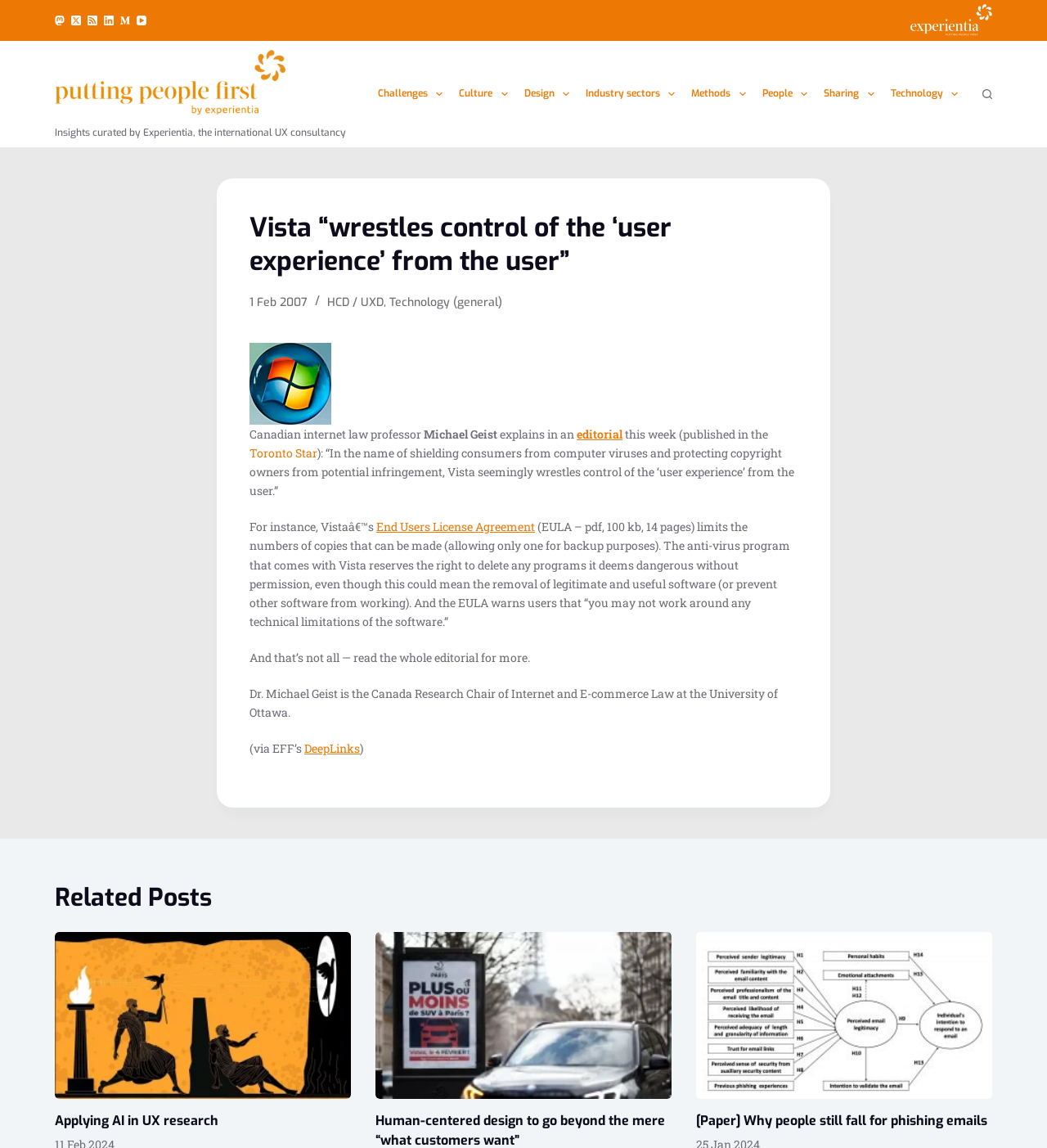Provide the bounding box coordinates of the area you need to click to execute the following instruction: "Go to the 'Challenges' menu".

[0.353, 0.036, 0.431, 0.128]